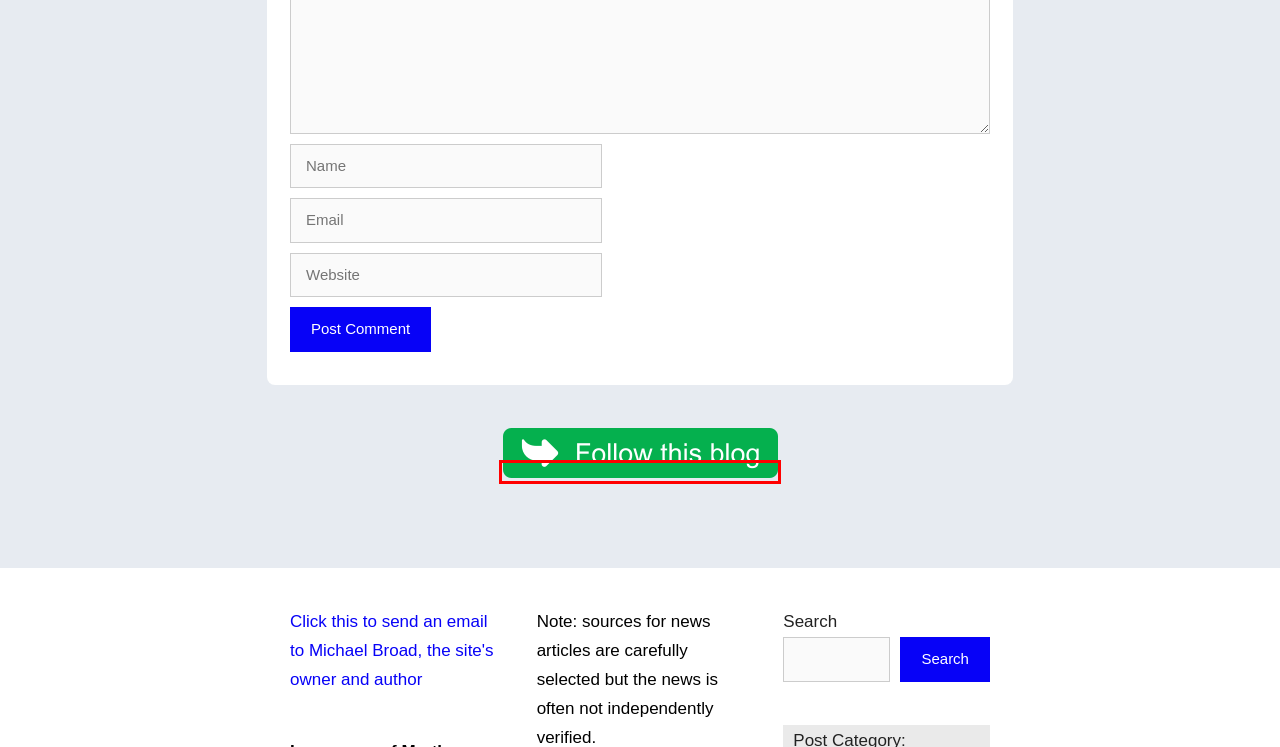You have received a screenshot of a webpage with a red bounding box indicating a UI element. Please determine the most fitting webpage description that matches the new webpage after clicking on the indicated element. The choices are:
A. talks about cats – Michael Broad
B. Michael Broad – A Michael Broad Blog
C. PoC
D. cats – Michael Broad
E. money – Michael Broad
F. Human to cat relationship – Michael Broad
G. insurance – Michael Broad
H. Uncategorized – Michael Broad

C